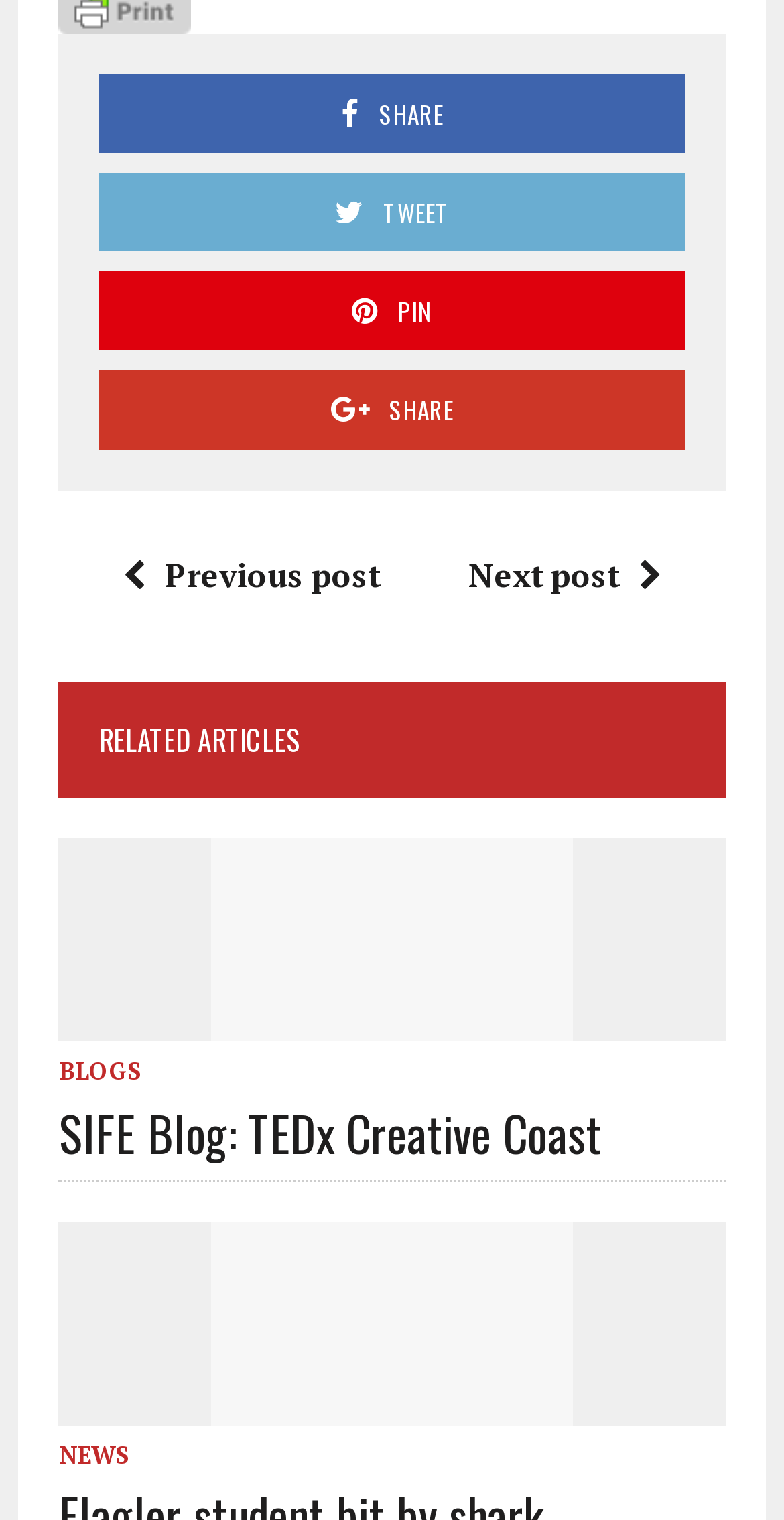Please identify the bounding box coordinates of the element's region that I should click in order to complete the following instruction: "View next post". The bounding box coordinates consist of four float numbers between 0 and 1, i.e., [left, top, right, bottom].

[0.597, 0.363, 0.869, 0.392]